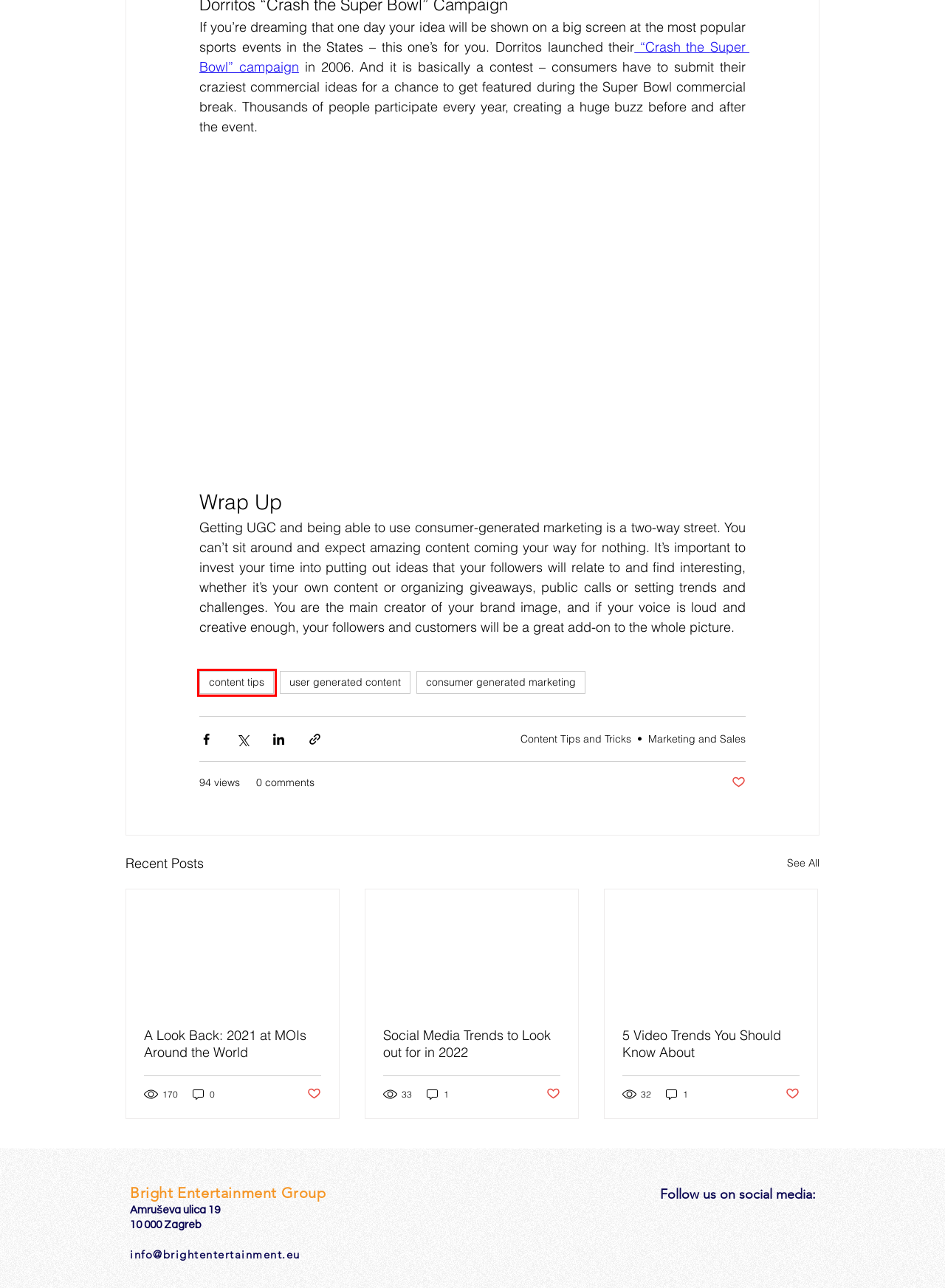You are provided with a screenshot of a webpage highlighting a UI element with a red bounding box. Choose the most suitable webpage description that matches the new page after clicking the element in the bounding box. Here are the candidates:
A. 5 Video Trends You Should Know About
B. A Look Back: 2021 at MOIs Around the World
C. Social Media Trends to Look out for in 2022
D. Bright Entertainment Group | Franchise Company | Zagreb
E. user generated content | Brightentertainment
F. content tips | Brightentertainment
G. How Doritos Marketing Strategy Won the Super Bowl Every Year | Yotpo
H. consumer generated marketing | Brightentertainment

F